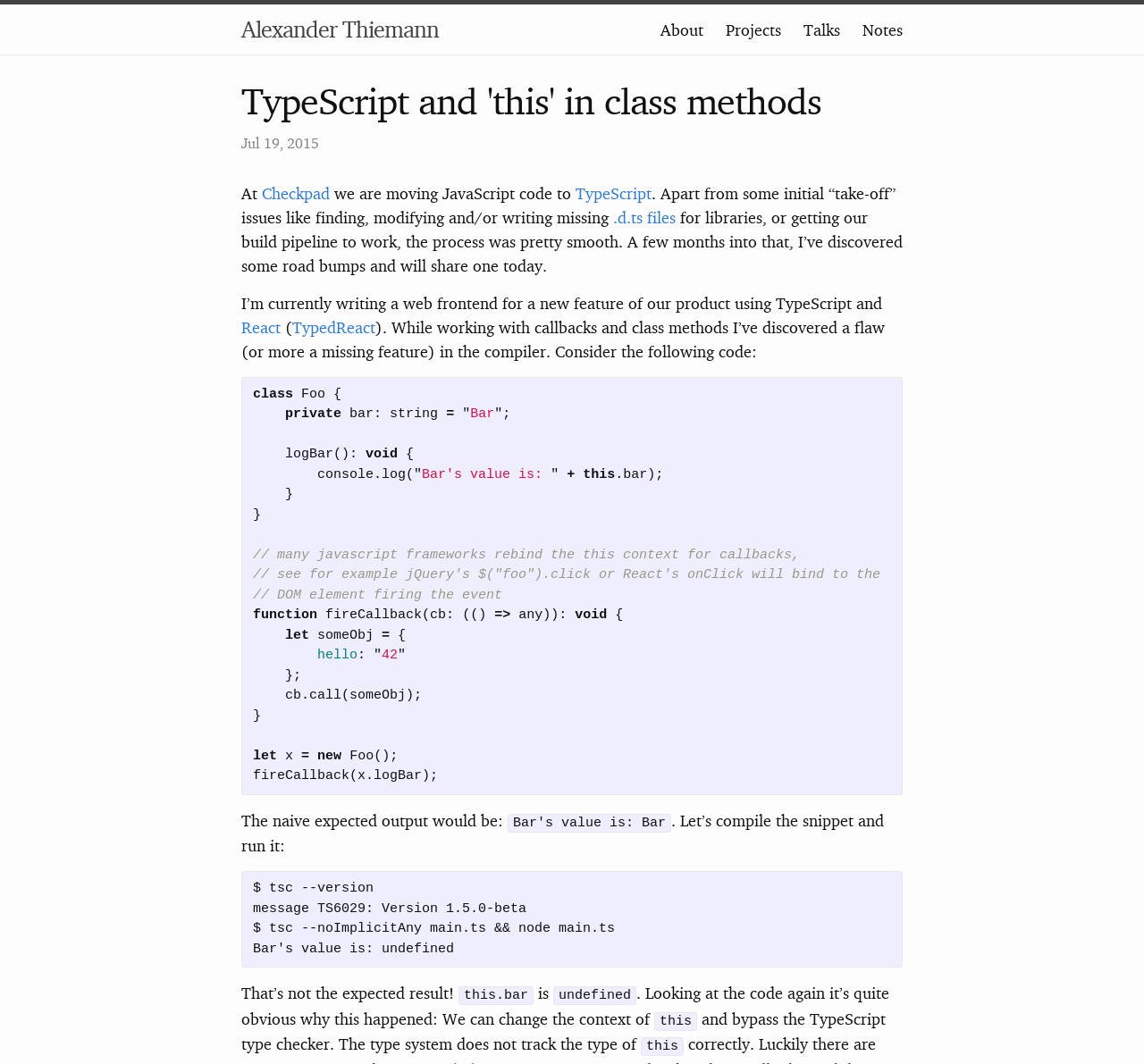Bounding box coordinates are specified in the format (top-left x, top-left y, bottom-right x, bottom-right y). All values are floating point numbers bounded between 0 and 1. Please provide the bounding box coordinate of the region this sentence describes: React

[0.211, 0.298, 0.245, 0.316]